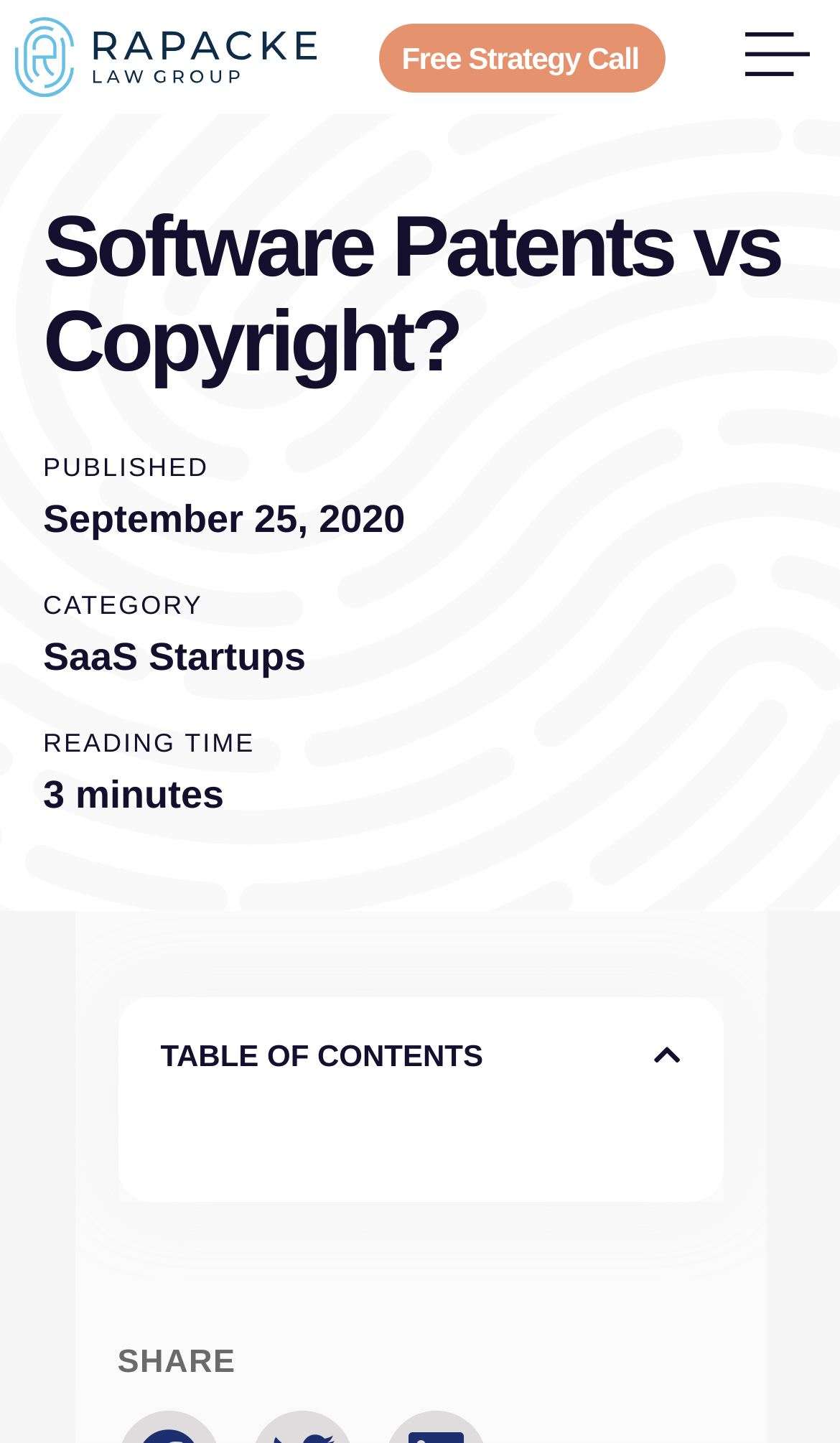Is the table of contents open?
Respond with a short answer, either a single word or a phrase, based on the image.

Yes